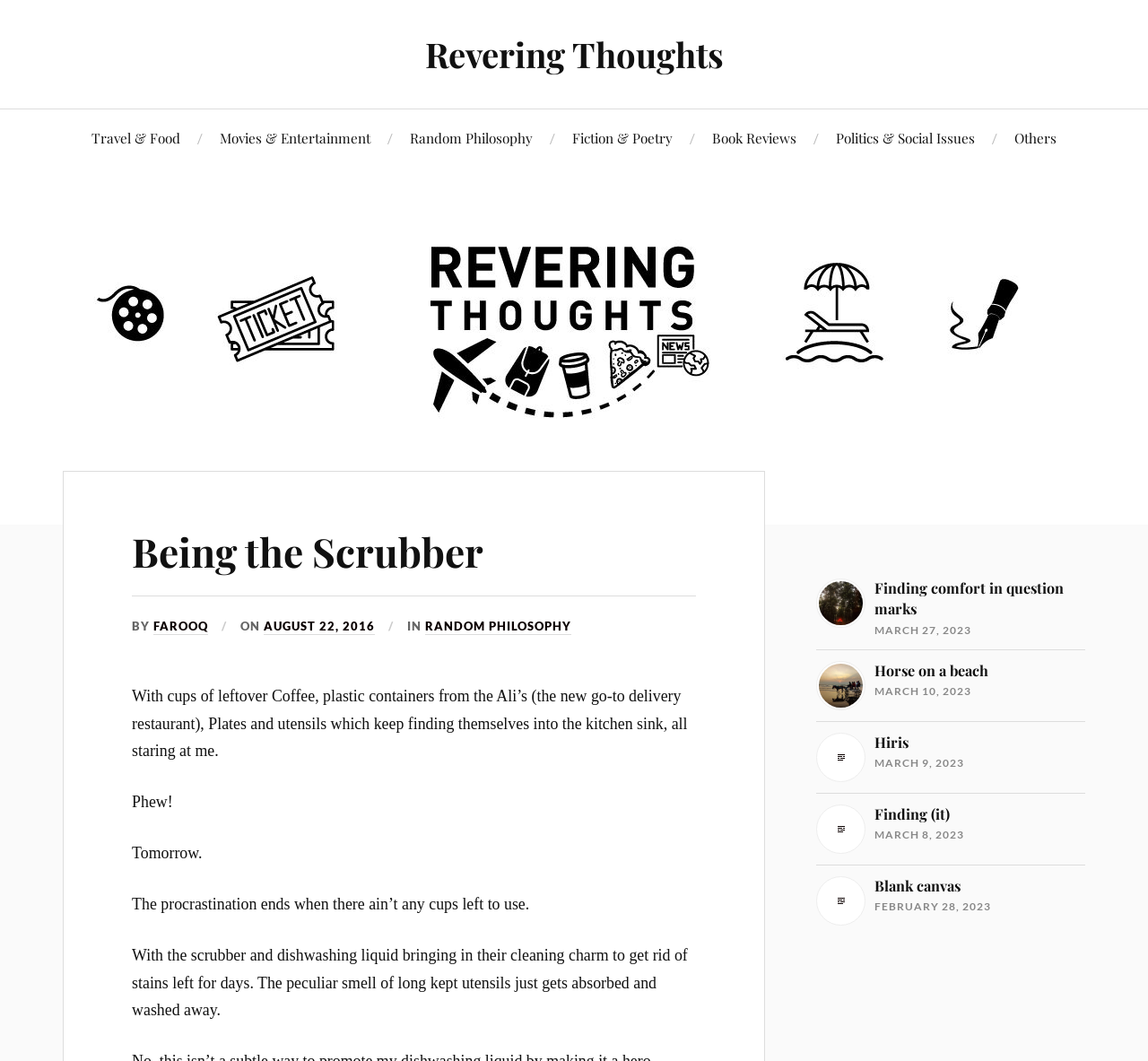Can you find the bounding box coordinates for the UI element given this description: "farooq"? Provide the coordinates as four float numbers between 0 and 1: [left, top, right, bottom].

[0.134, 0.583, 0.181, 0.598]